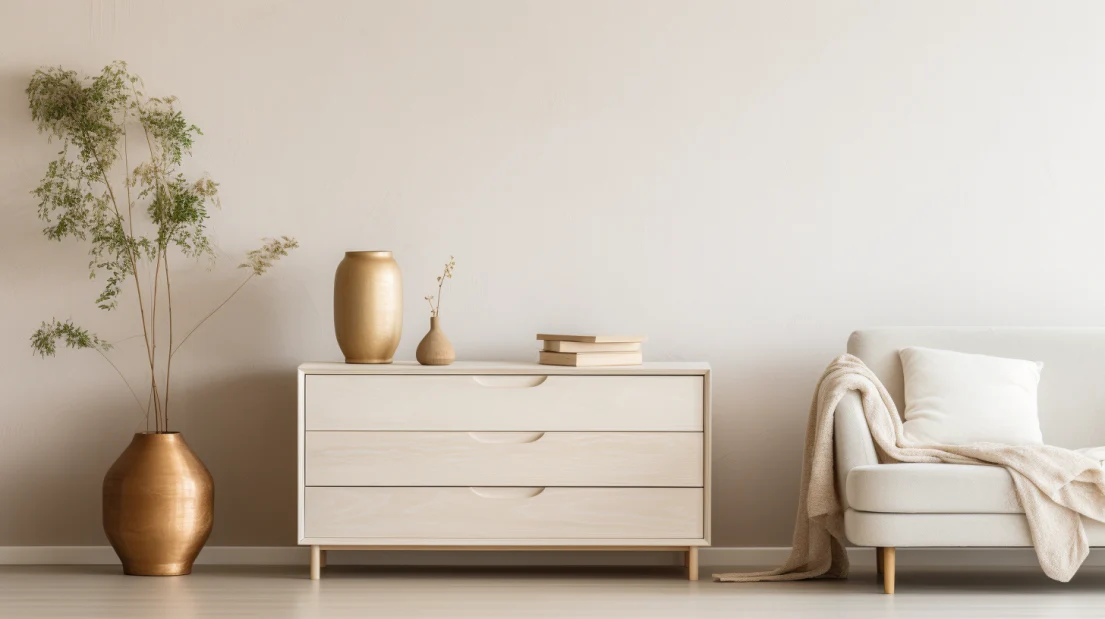Analyze the image and provide a detailed answer to the question: What is on top of the dresser?

According to the caption, 'a few stacked books sit neatly' on top of the dresser, suggesting that the dresser is being used to store and display books.